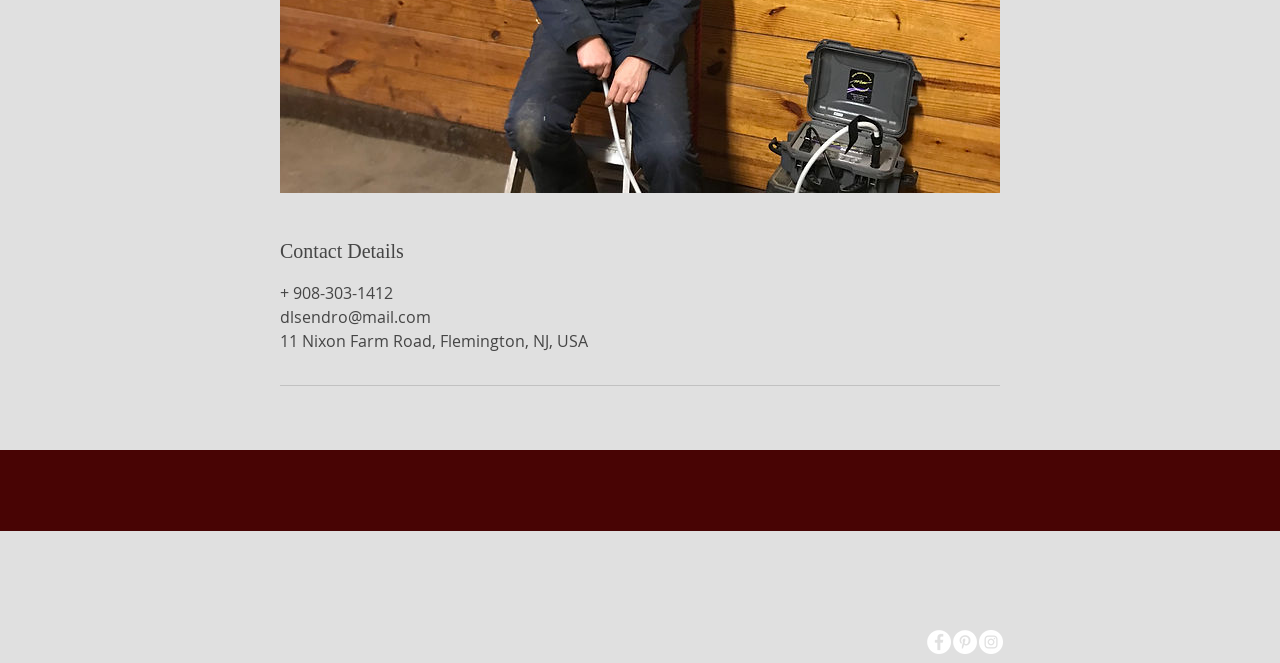Give a concise answer using one word or a phrase to the following question:
What is the profession of DANA SENDRO?

Certified MagnaWave Practitioner